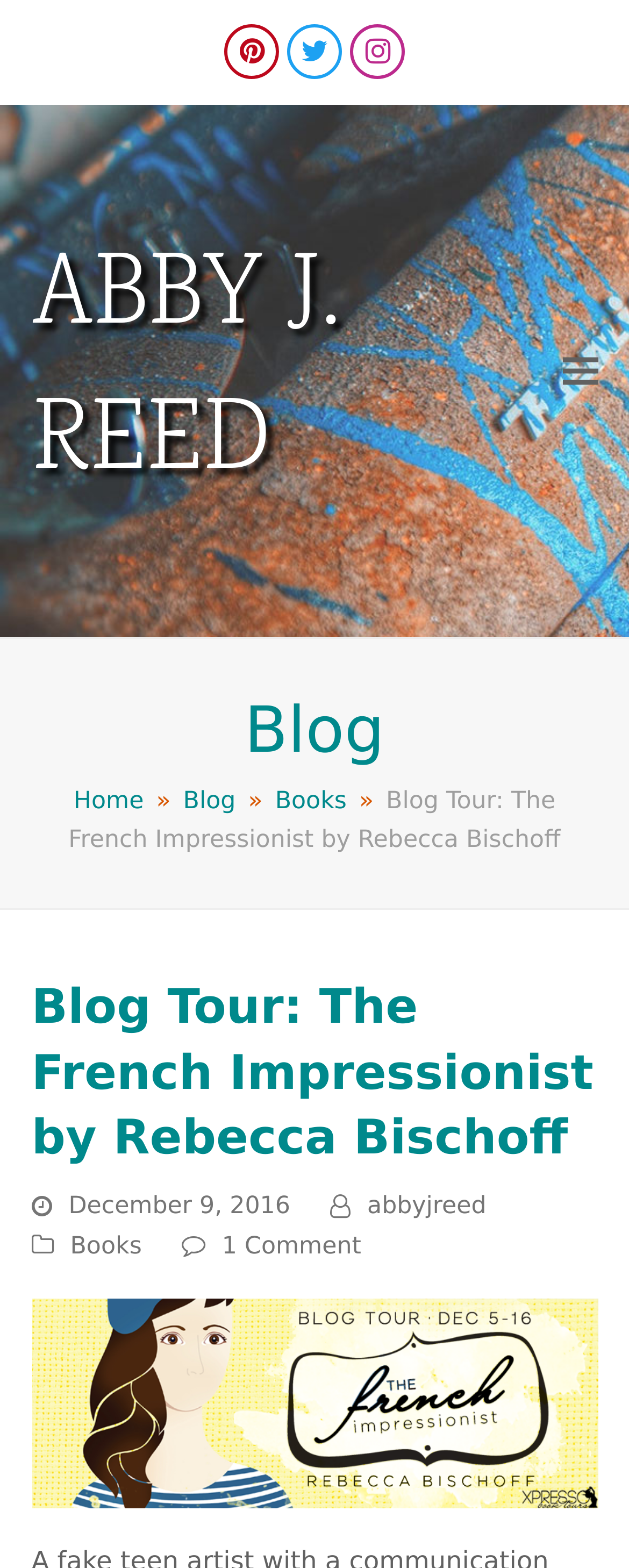What is the date of the blog post?
Please interpret the details in the image and answer the question thoroughly.

I found the answer by looking at the time element which contains the text 'December 9, 2016'.